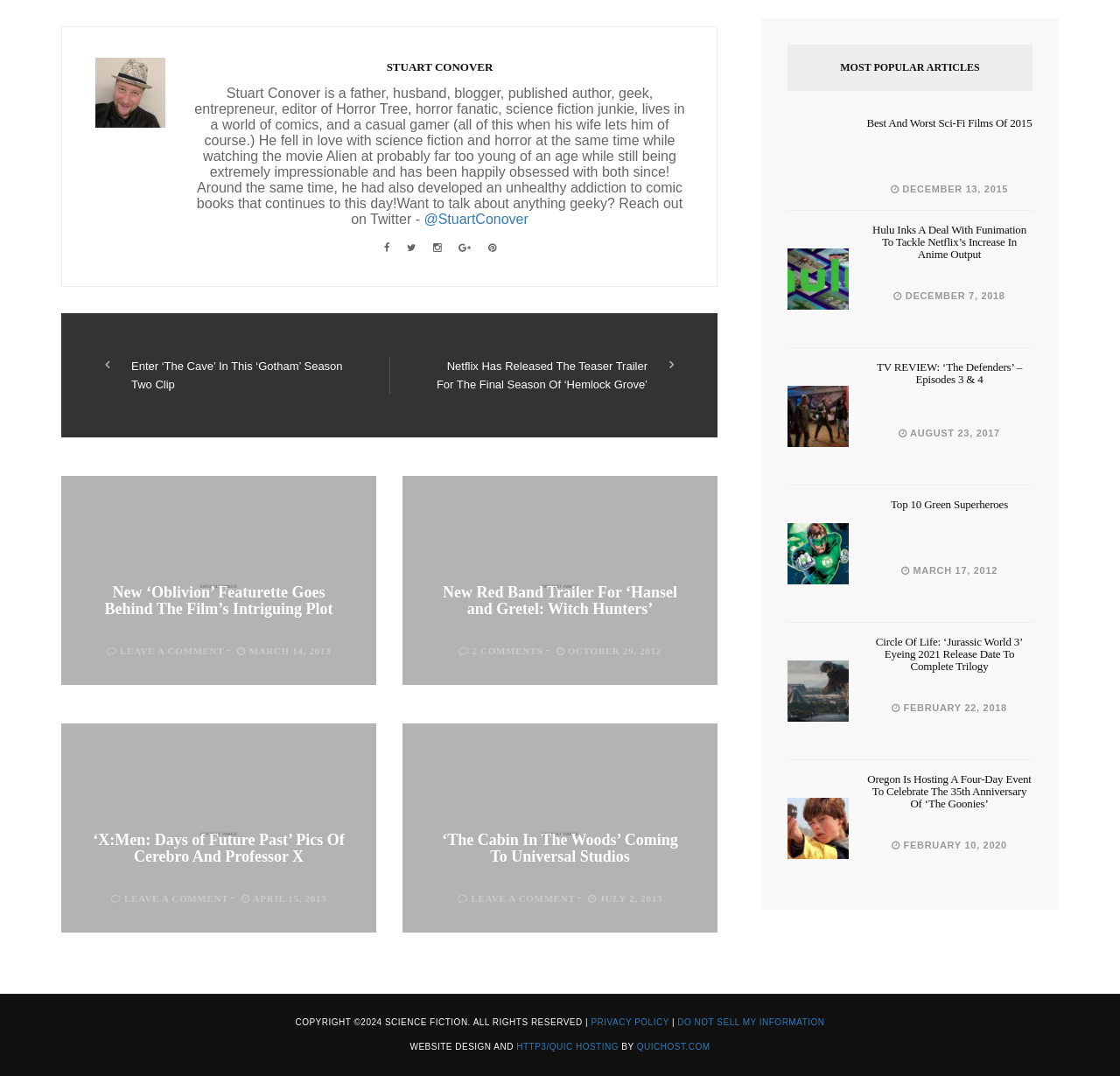Using the image as a reference, answer the following question in as much detail as possible:
How many articles are listed on the webpage?

The webpage contains six article sections, each with a heading, image, and text. These sections are arranged in a grid layout and can be counted by examining the structure of the webpage.